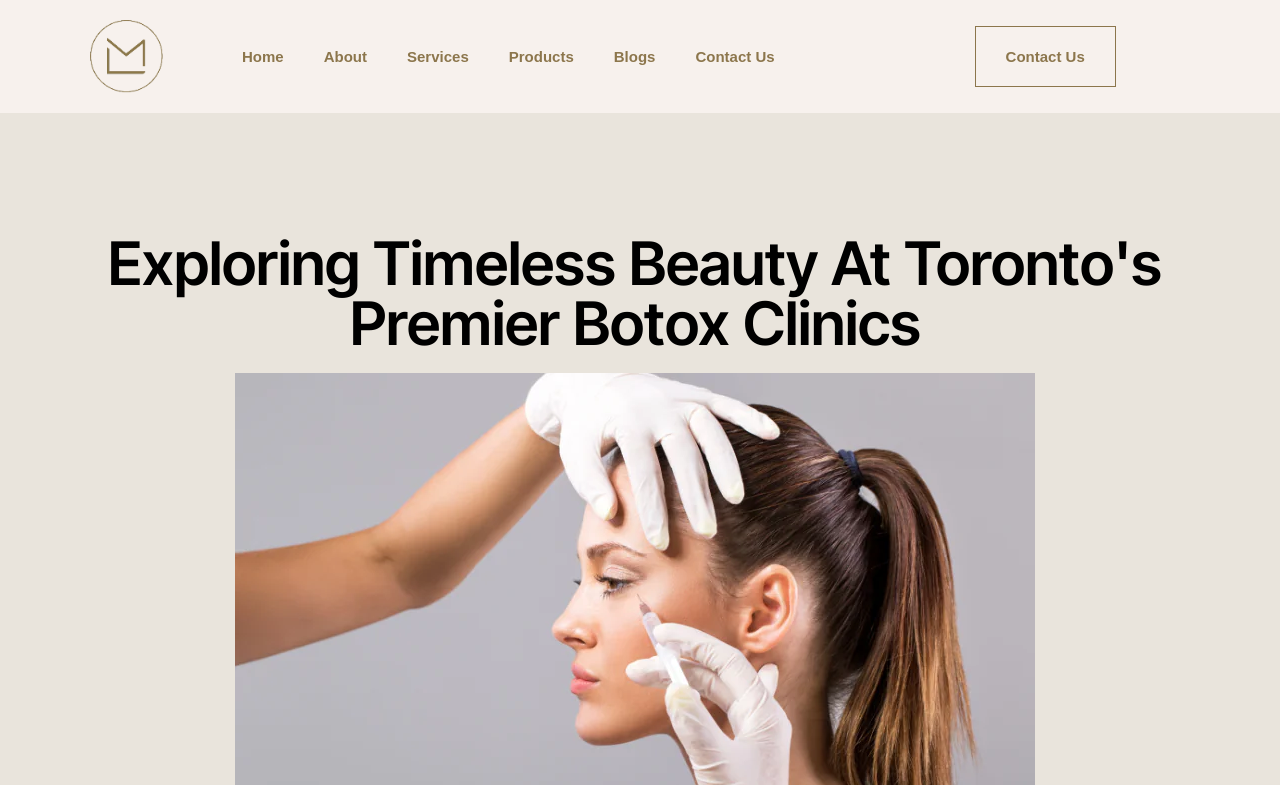Provide a brief response in the form of a single word or phrase:
What is the location of the 'Blogs' link?

Top right